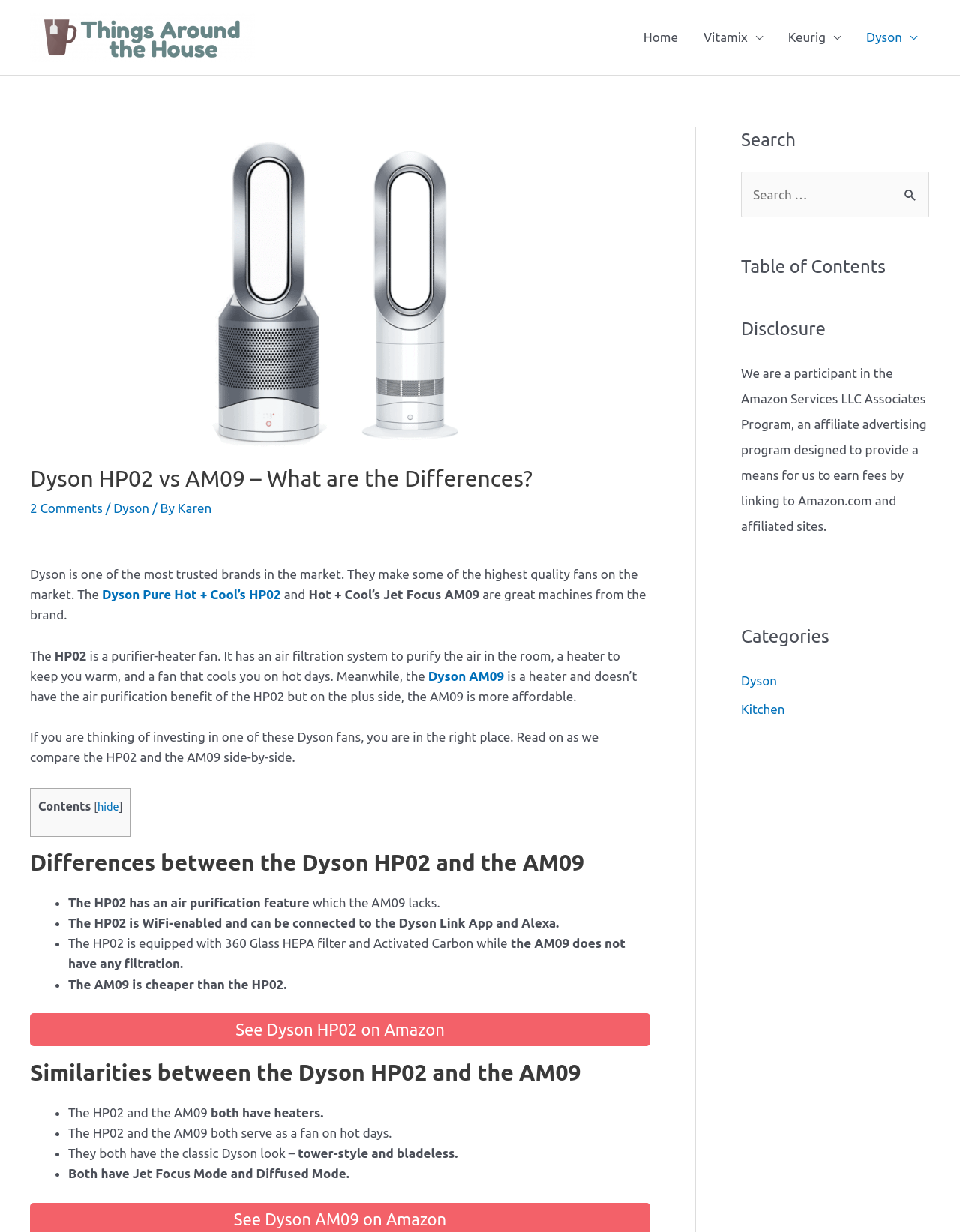Locate and extract the headline of this webpage.

Dyson HP02 vs AM09 – What are the Differences?